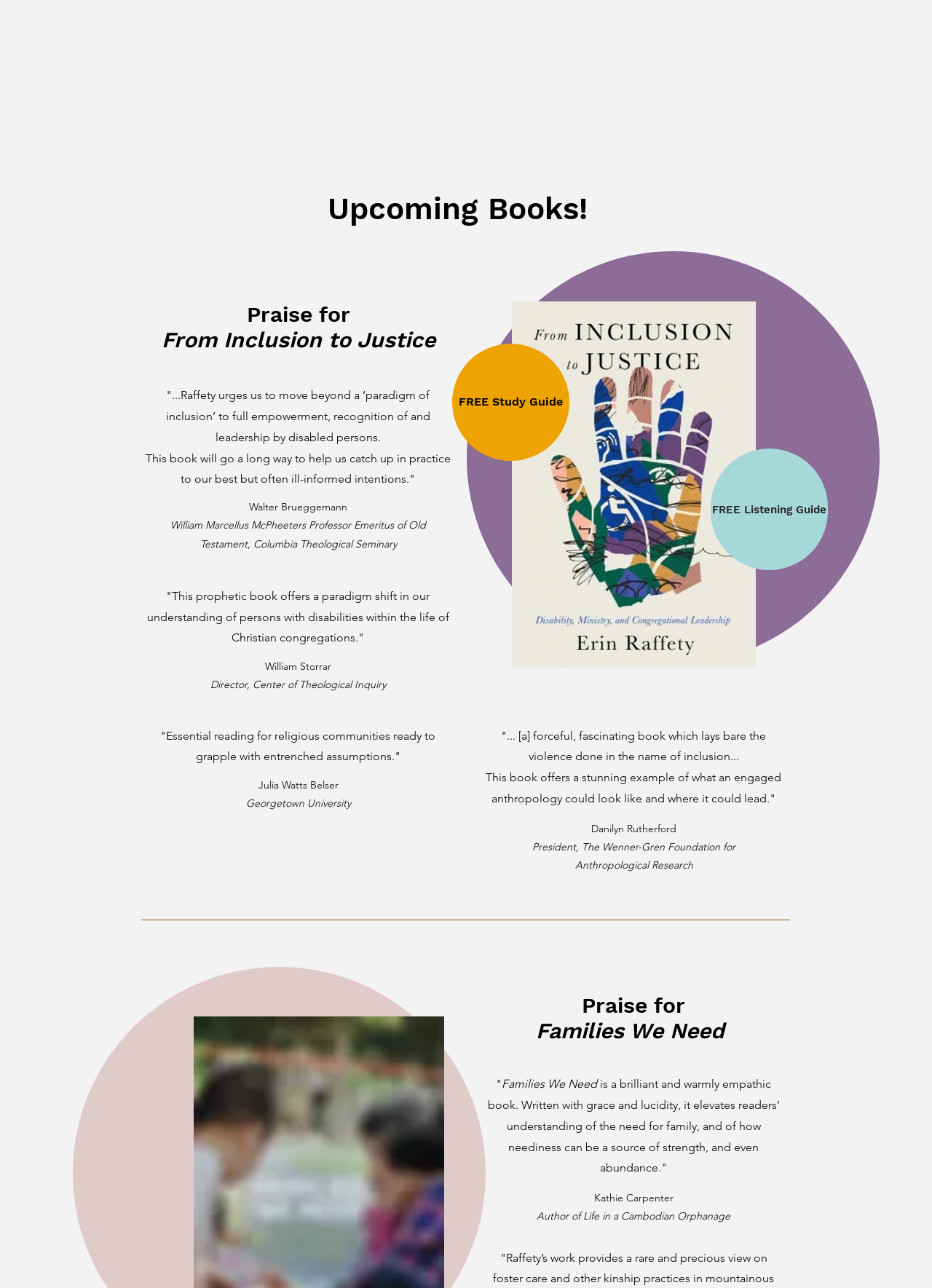Given the element description, predict the bounding box coordinates in the format (top-left x, top-left y, bottom-right x, bottom-right y). Make sure all values are between 0 and 1. Here is the element description: Select CV

[0.509, 0.047, 0.619, 0.126]